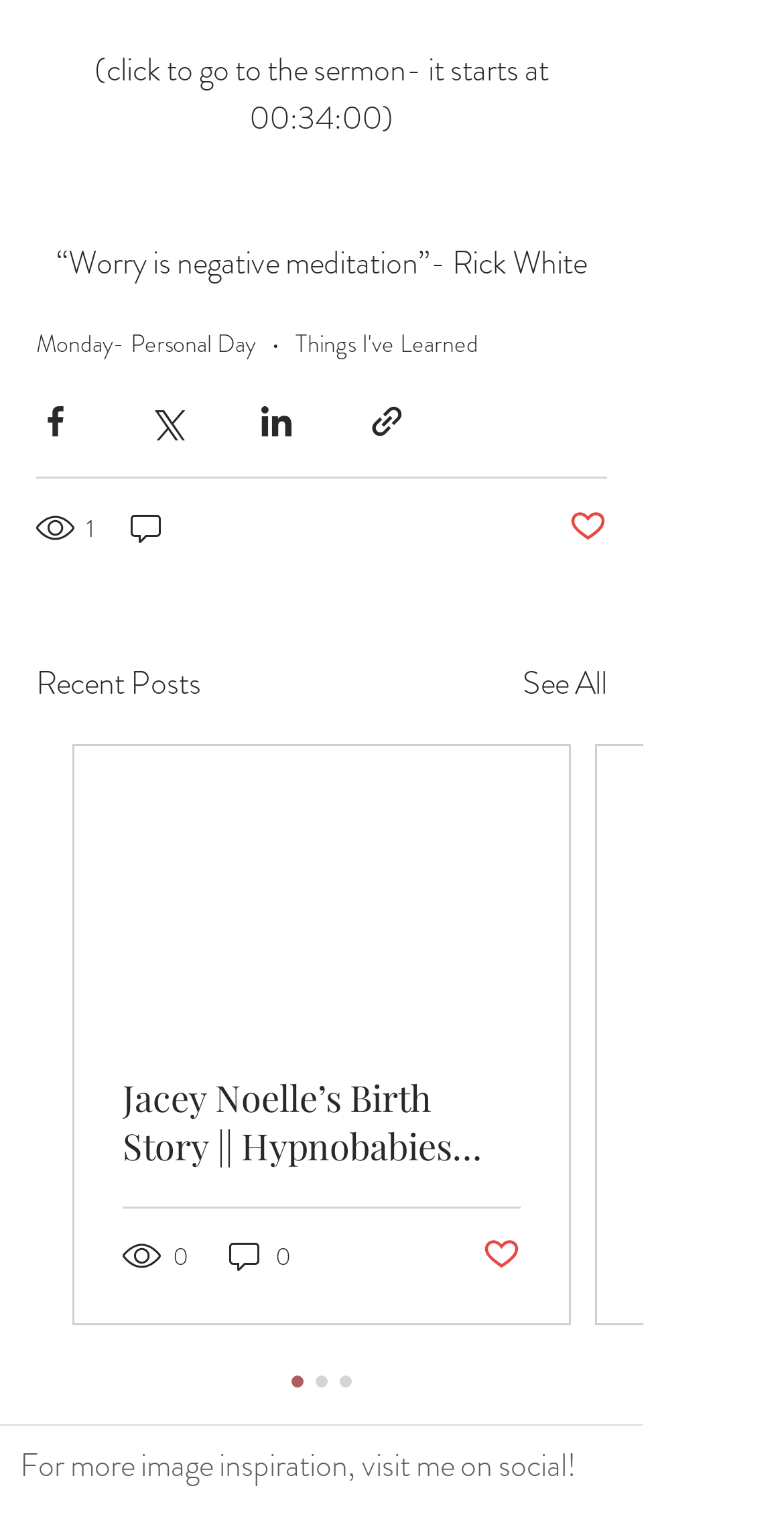Provide the bounding box coordinates of the area you need to click to execute the following instruction: "Share via Facebook".

[0.046, 0.263, 0.095, 0.288]